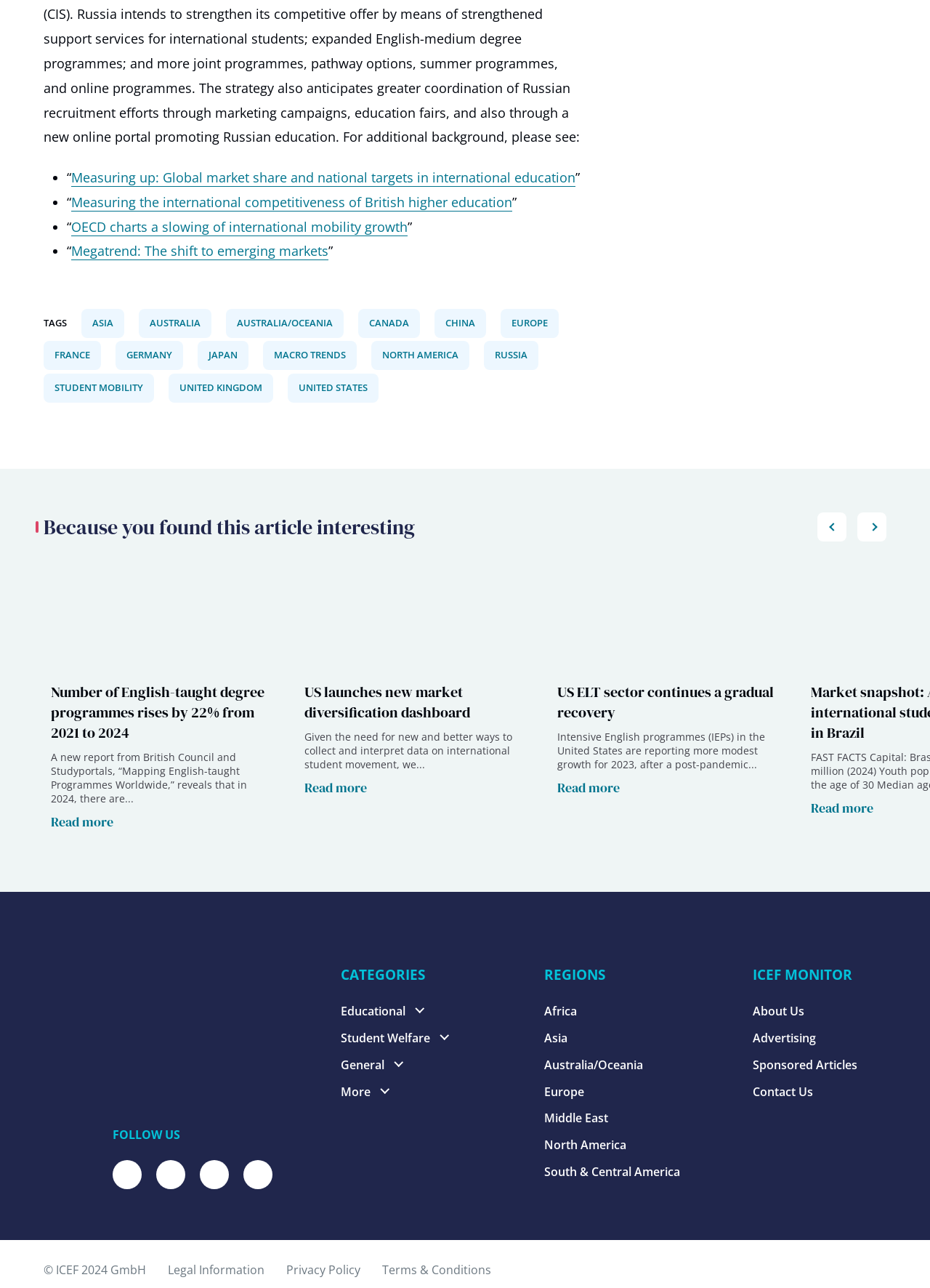Carefully examine the image and provide an in-depth answer to the question: What type of articles are listed on this webpage?

The links on the webpage, such as 'Measuring up: Global market share and national targets in international education' and 'US launches new market diversification dashboard', suggest that they are news articles related to international education.